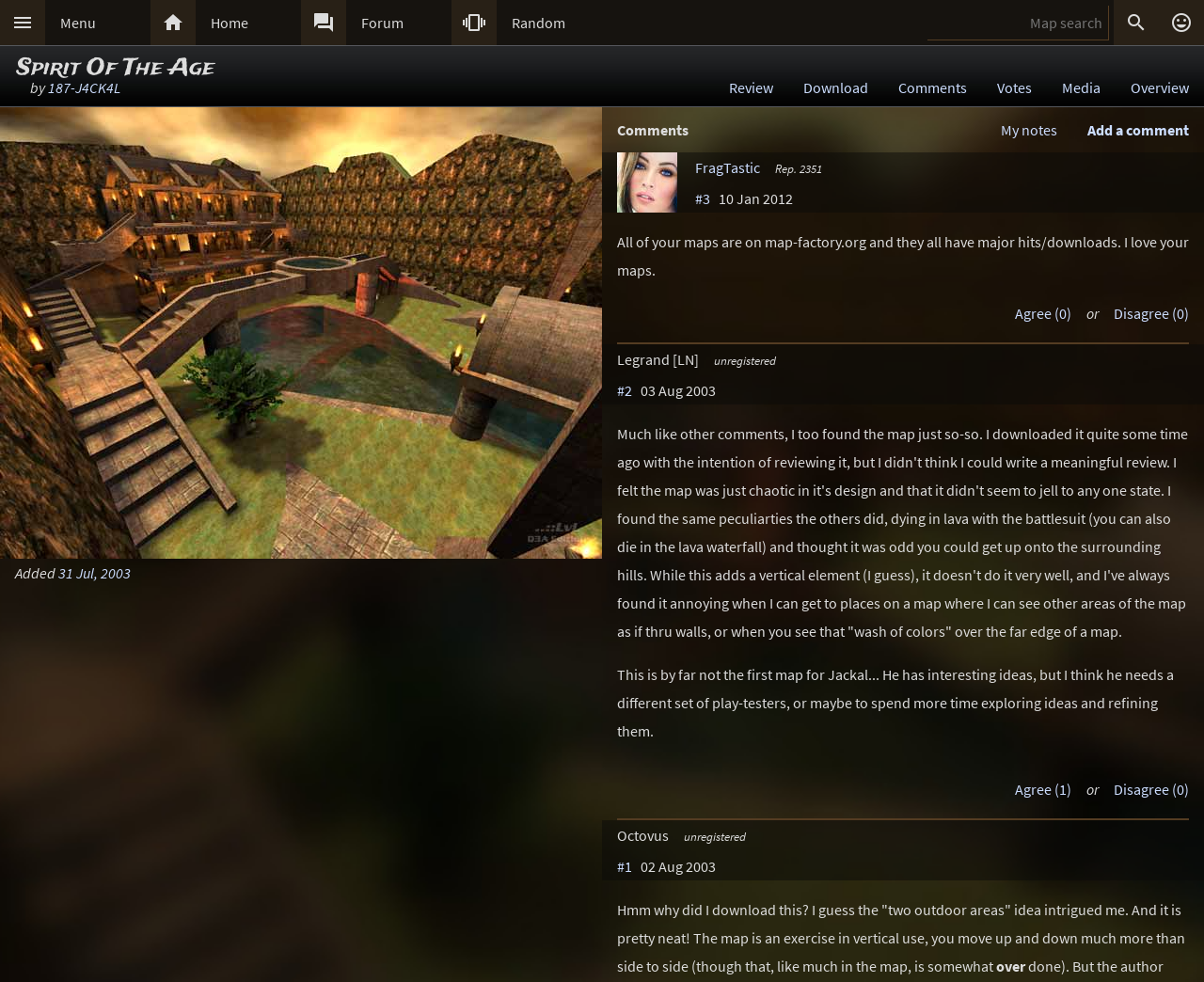Given the content of the image, can you provide a detailed answer to the question?
What is the name of the author of the map?

I found the answer by looking at the title of the webpage, which mentions the author's name as '187-J4CK4L'.